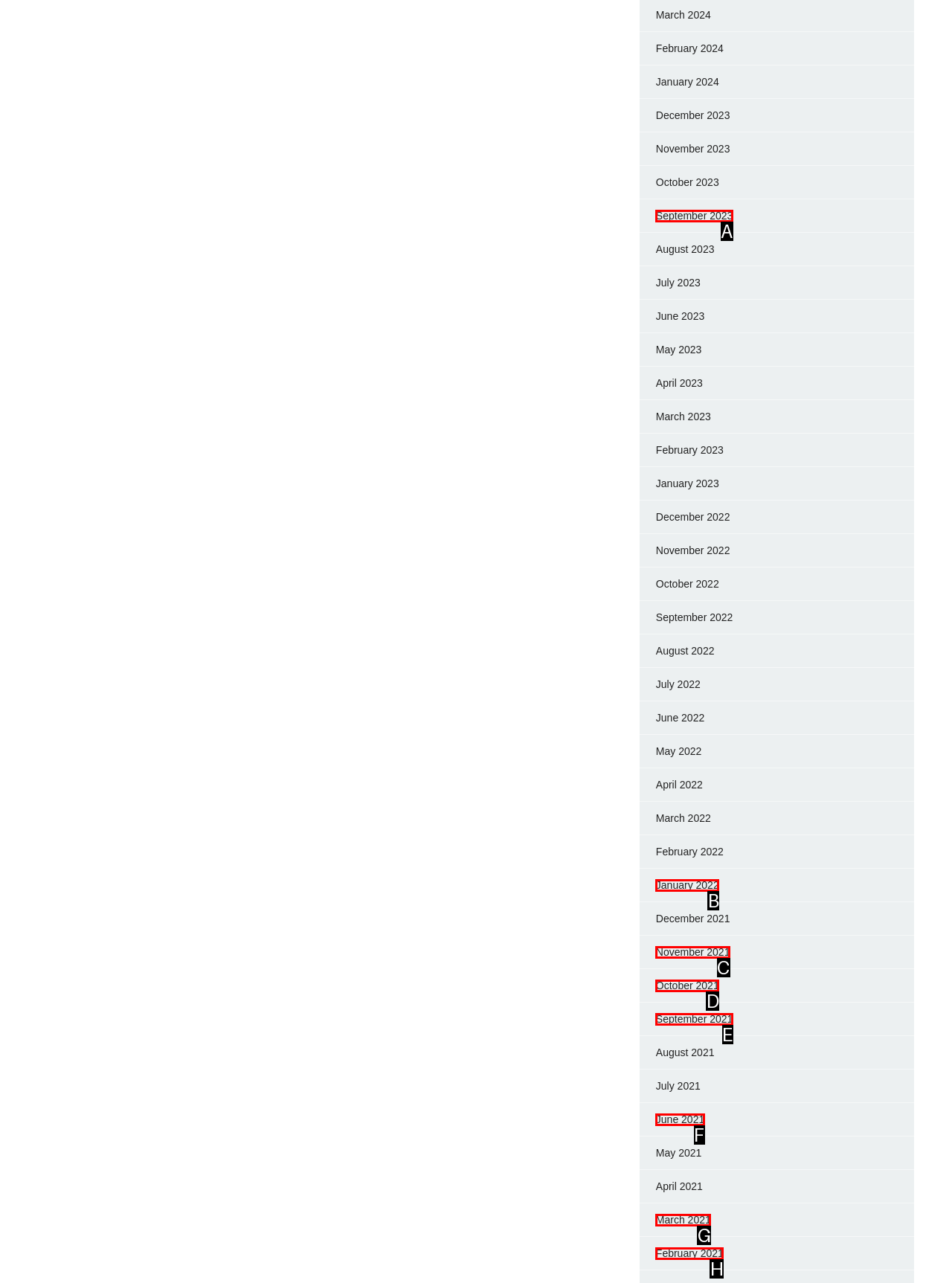Tell me which one HTML element best matches the description: November 2021 Answer with the option's letter from the given choices directly.

C